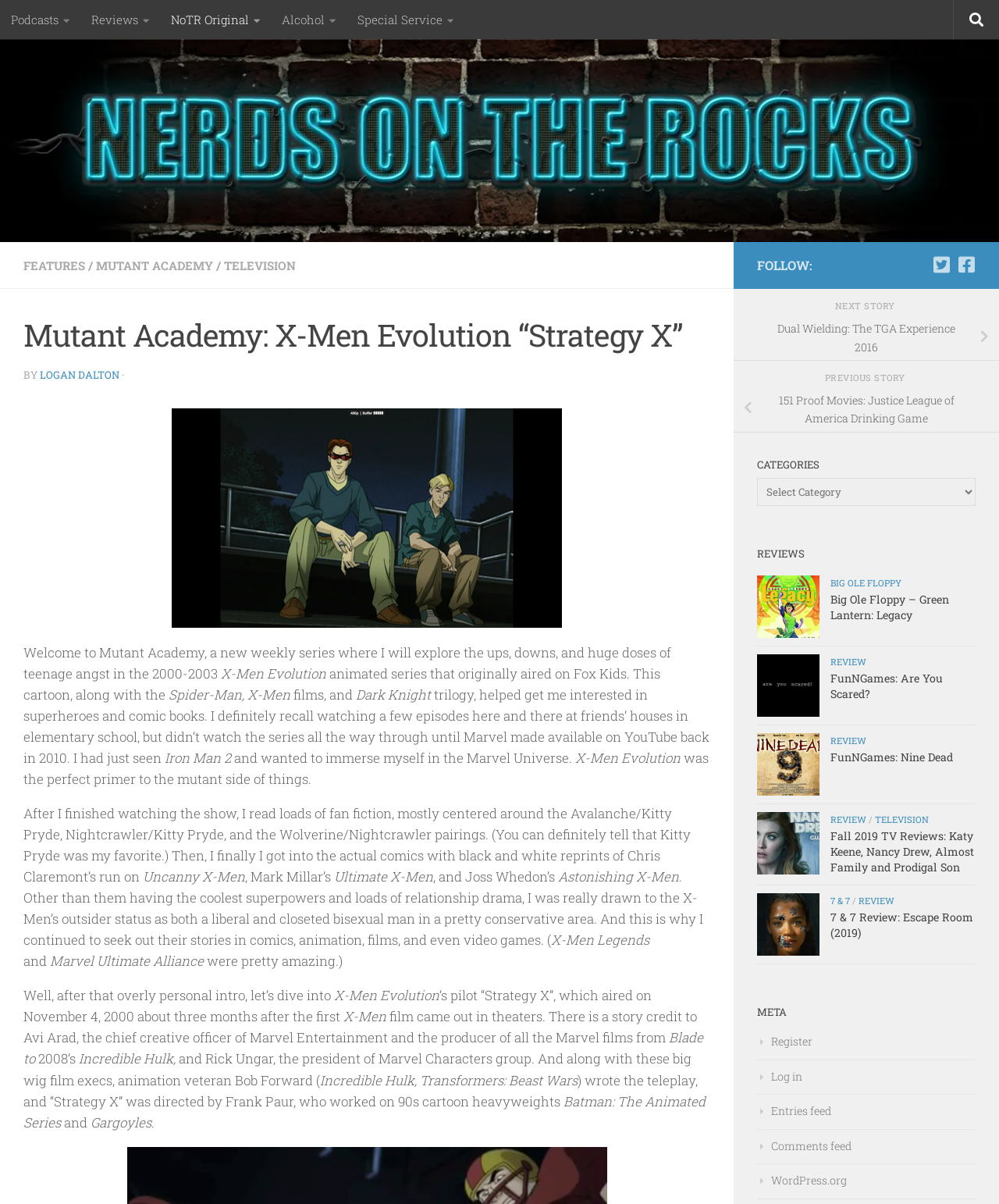Produce an elaborate caption capturing the essence of the webpage.

The webpage is about Mutant Academy, a weekly series discussing the X-Men Evolution animated series. At the top, there are several links to different sections of the website, including Podcasts, Reviews, and NoTR Original. On the right side, there is a button with a search icon.

Below the top links, there is a heading that reads "FEATURES" followed by a link to "MUTANT ACADEMY" and another link to "TELEVISION". The main content of the page is an article about the X-Men Evolution series, specifically the pilot episode "Strategy X". The article is written by Logan Dalton and includes an image related to the episode.

The article discusses the author's personal connection to the X-Men series and how it helped them get interested in superheroes and comic books. It then dives into the pilot episode, providing background information on the creators and writers involved.

On the right side of the page, there are links to follow the website on Twitter and Facebook, as well as a section for "NEXT STORY" and "PREVIOUS STORY" with links to other articles. Below that, there is a section for "CATEGORIES" with a dropdown menu and a section for "REVIEWS" with links to several review articles.

Overall, the webpage is focused on discussing the X-Men Evolution series and providing reviews and analysis of the episodes.